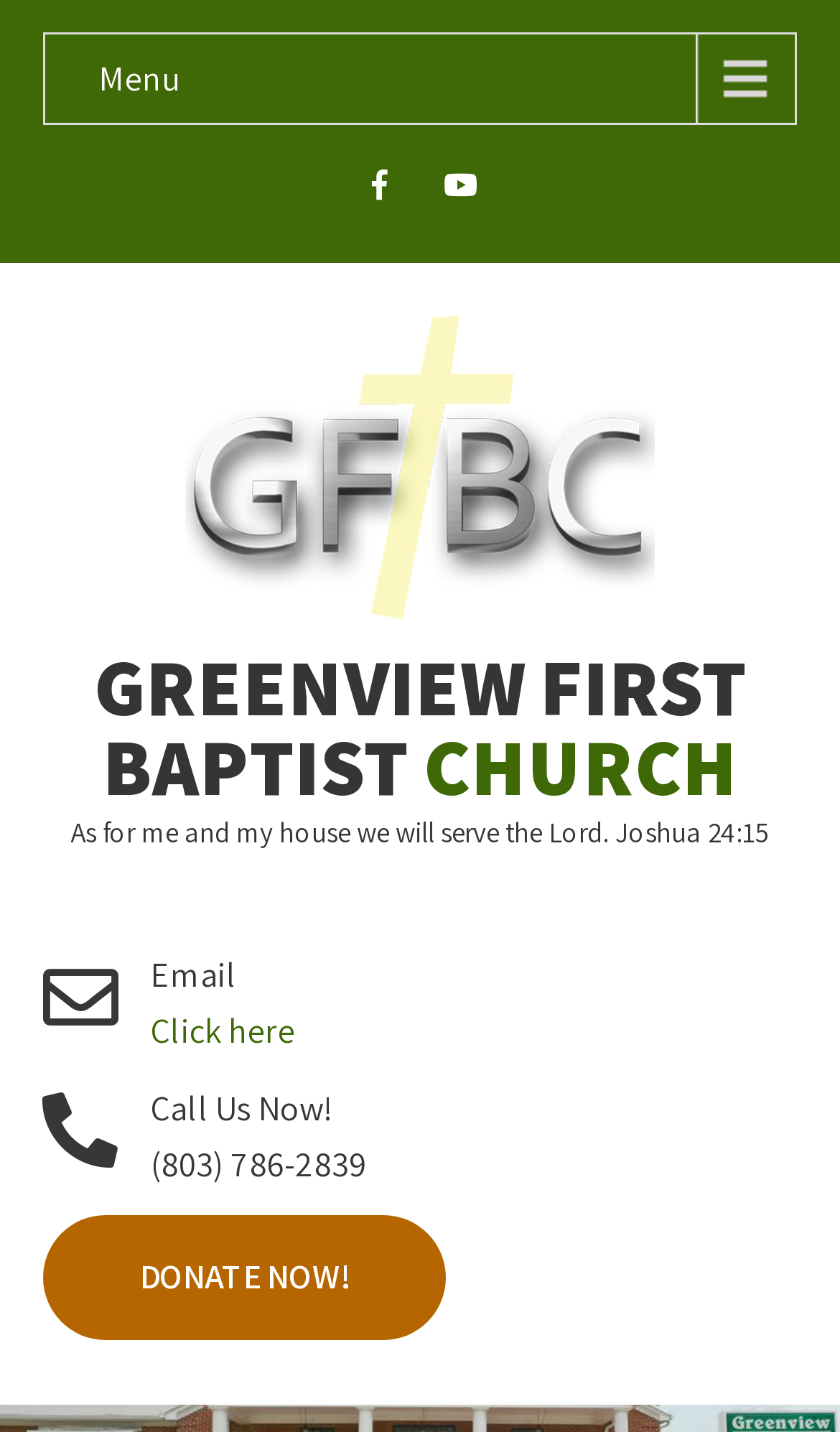Please give a short response to the question using one word or a phrase:
What is the church's phone number?

(803) 786-2839